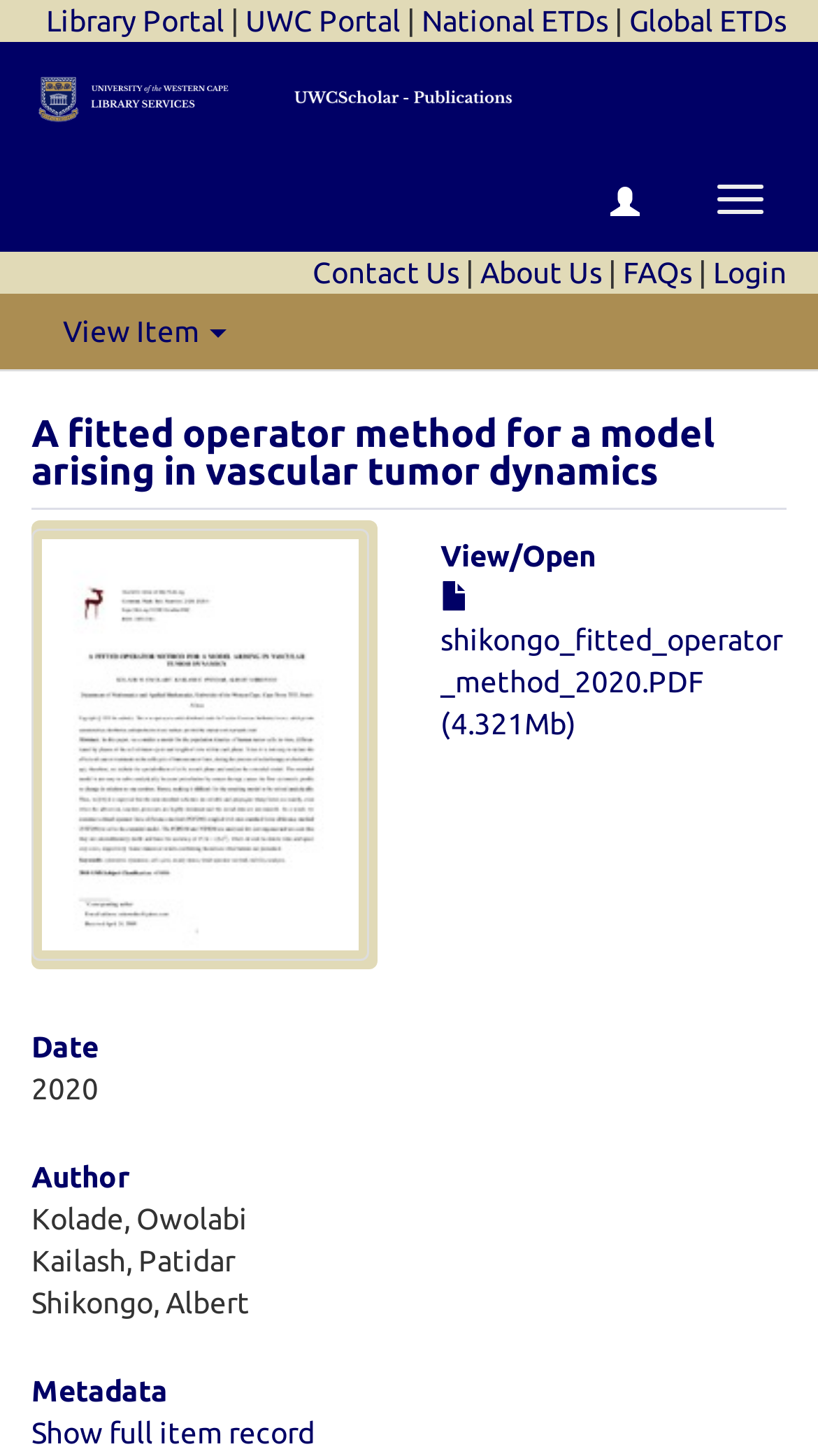Generate a thorough caption detailing the webpage content.

The webpage appears to be a digital repository or library portal, displaying a specific item or document. At the top, there are five links: "Library Portal", "UWC Portal", "National ETDs", "Global ETDs", and an empty link, which are positioned horizontally across the page. Below these links, there is a navigation menu with a toggle button on the right side.

The main content of the page is divided into two sections. On the left, there is a large image, likely a thumbnail, and below it, there are three headings: "View/ Open", "Date", and "Author". The "View/ Open" section contains a link to a PDF file, "shikongo_fitted_operator_method_2020.PDF", with a size of 4.321Mb. The "Author" section lists three authors: Kolade, Owolabi, Kailash, Patidar, and Shikongo, Albert.

On the right side of the page, there is a button "View Item" and a heading with the title "A fitted operator method for a model arising in vascular tumor dynamics", which is also the title of the webpage. Below this heading, there are several links, including "Contact Us", "About Us", "FAQs", and "Login", which are positioned horizontally.

At the bottom of the page, there is a heading "Metadata" and a link "Show full item record". Overall, the webpage appears to be a detailed view of a specific document or item in a digital repository, providing metadata and access to the full item record.